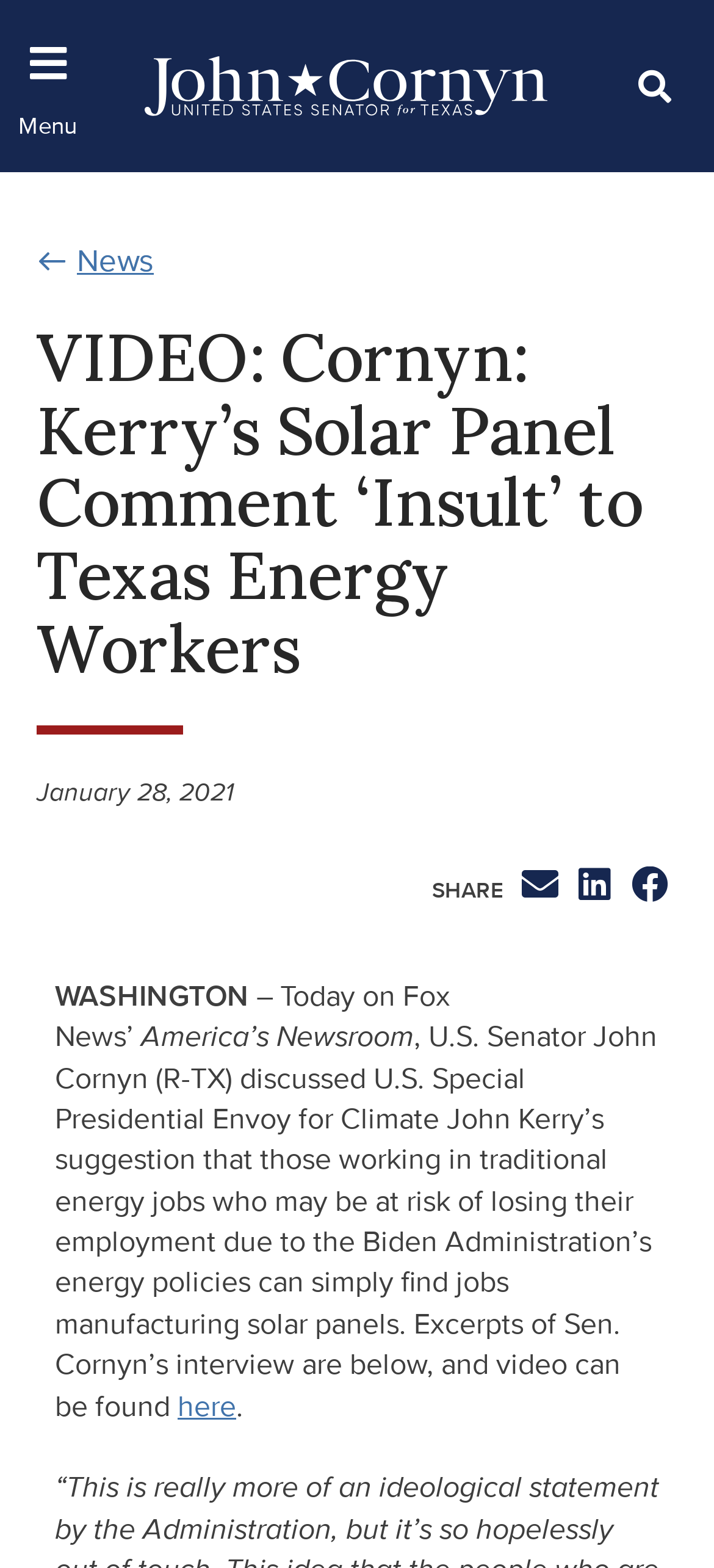Please identify the bounding box coordinates of the element I need to click to follow this instruction: "Visit John Cornyn's homepage".

[0.202, 0.031, 0.766, 0.078]